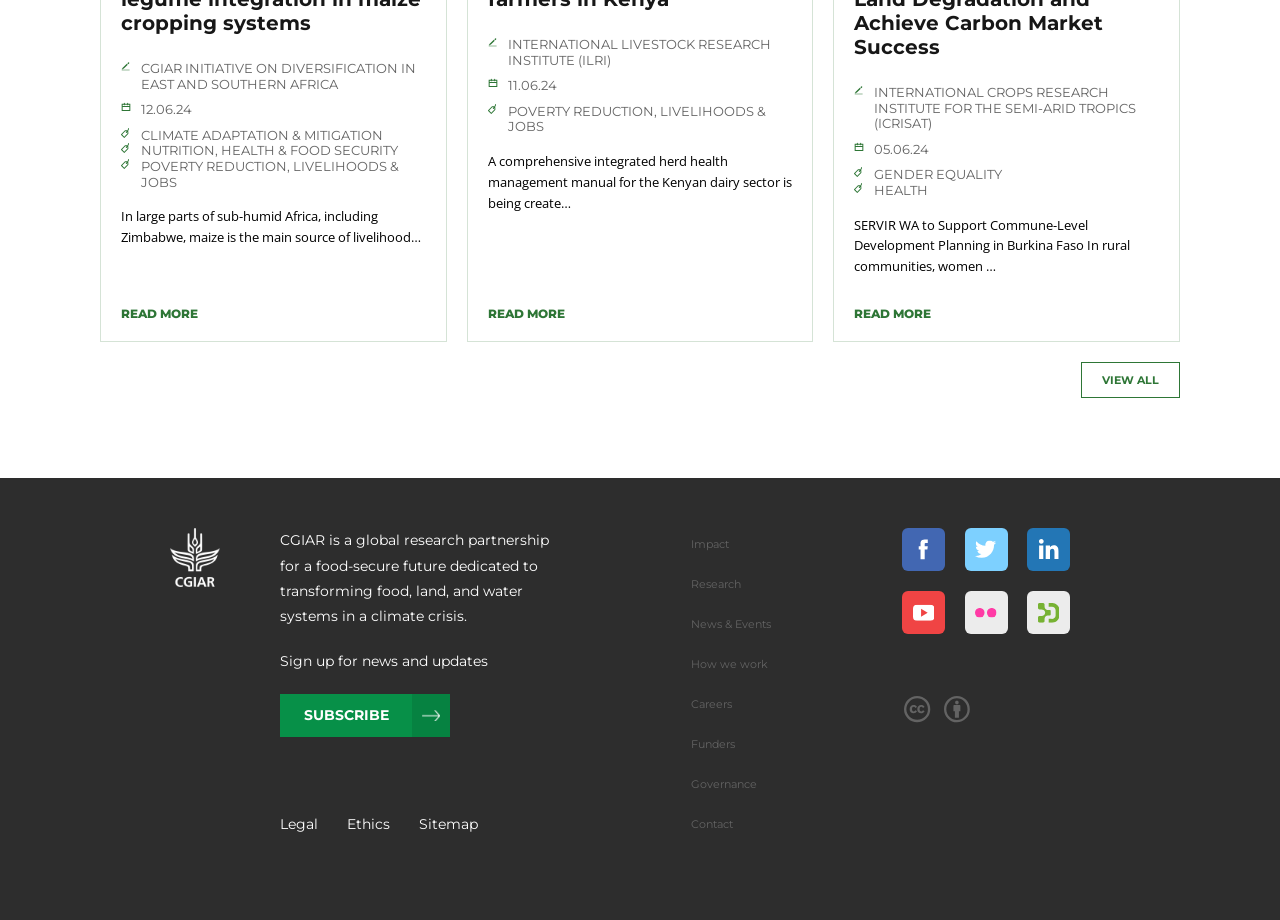Using the provided element description, identify the bounding box coordinates as (top-left x, top-left y, bottom-right x, bottom-right y). Ensure all values are between 0 and 1. Description: News & Events

[0.54, 0.671, 0.602, 0.686]